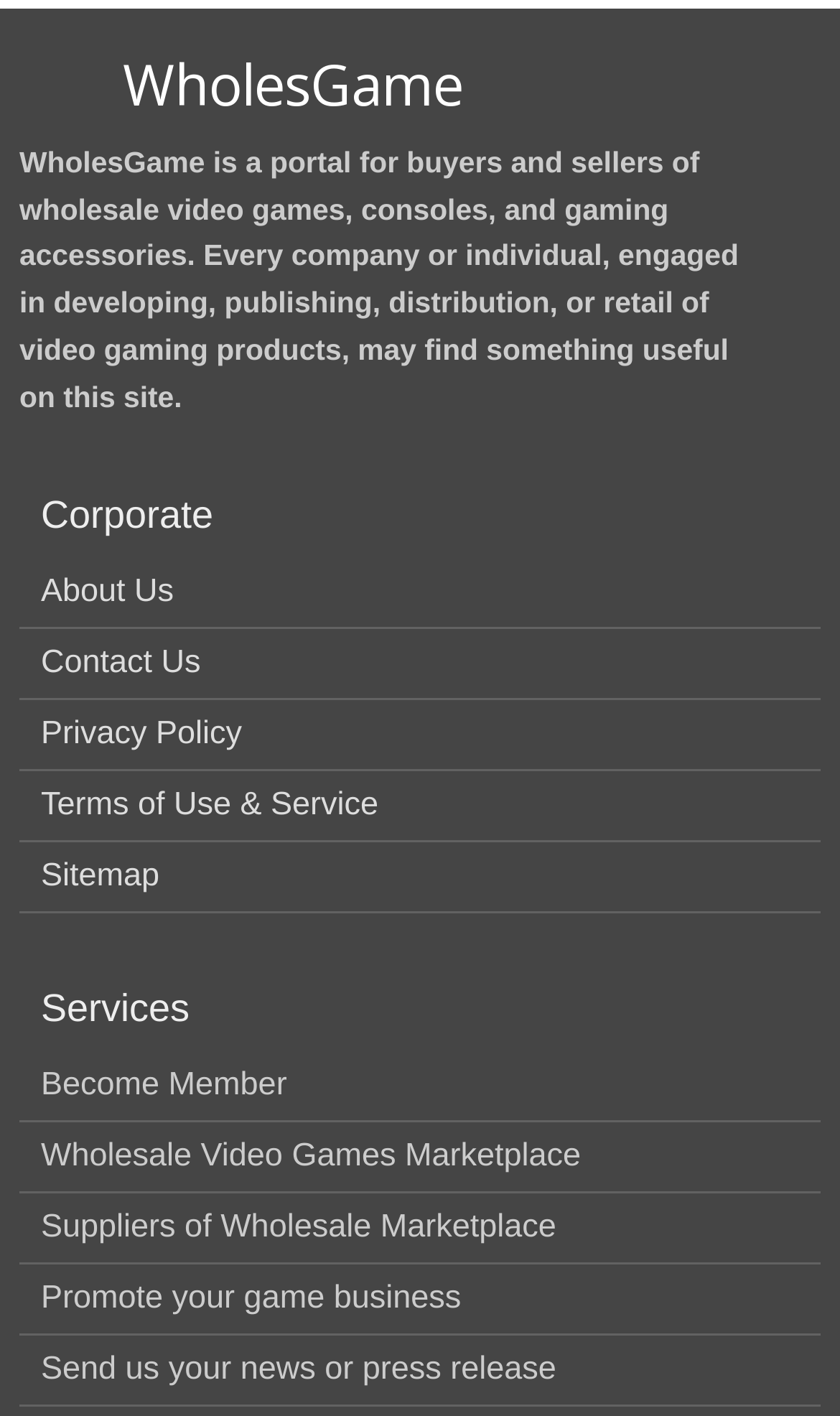Provide a short, one-word or phrase answer to the question below:
What is the logo of WholesGame?

WholesGame Logo Thumbnail